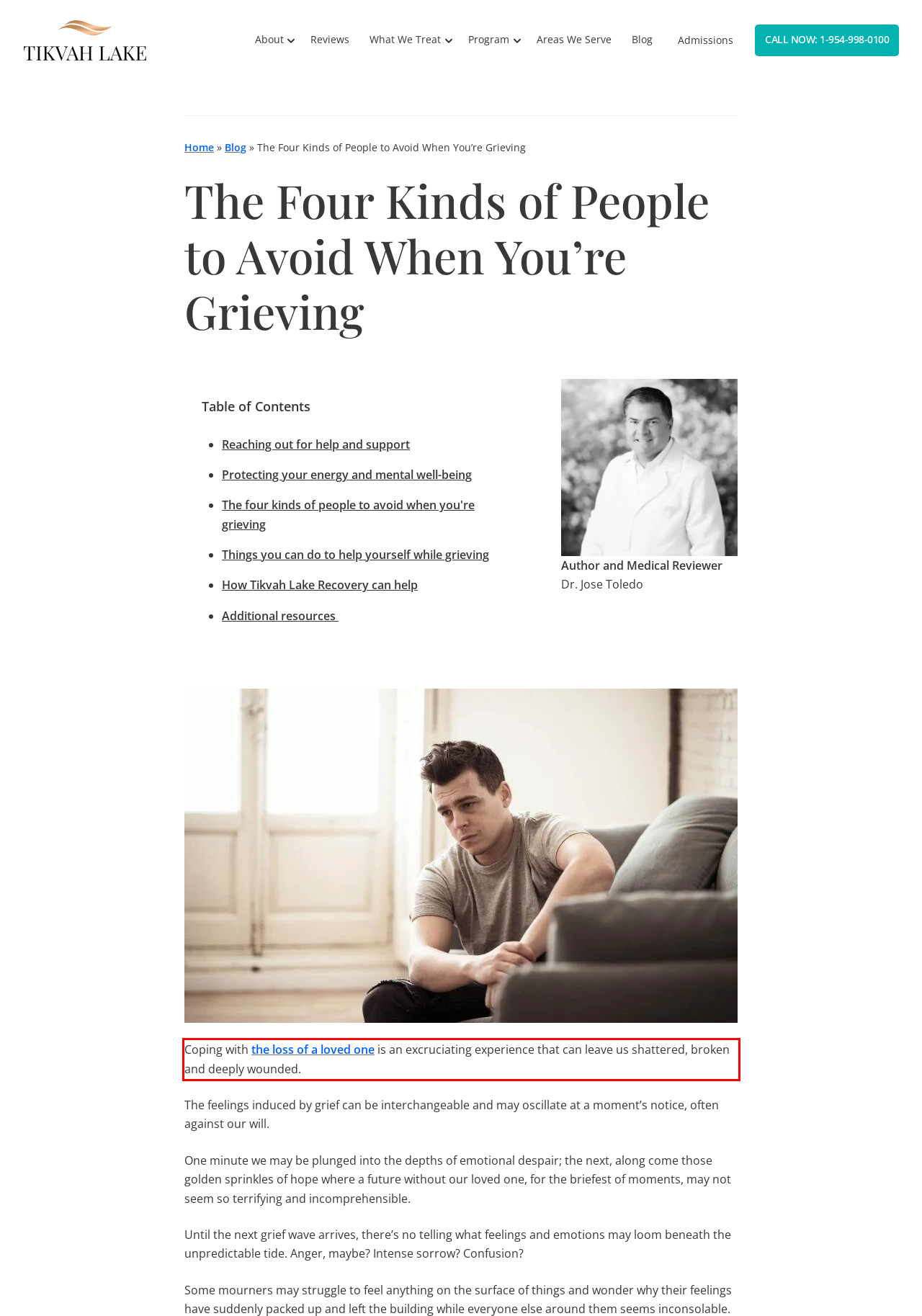Please identify the text within the red rectangular bounding box in the provided webpage screenshot.

Coping with the loss of a loved one is an excruciating experience that can leave us shattered, broken and deeply wounded.